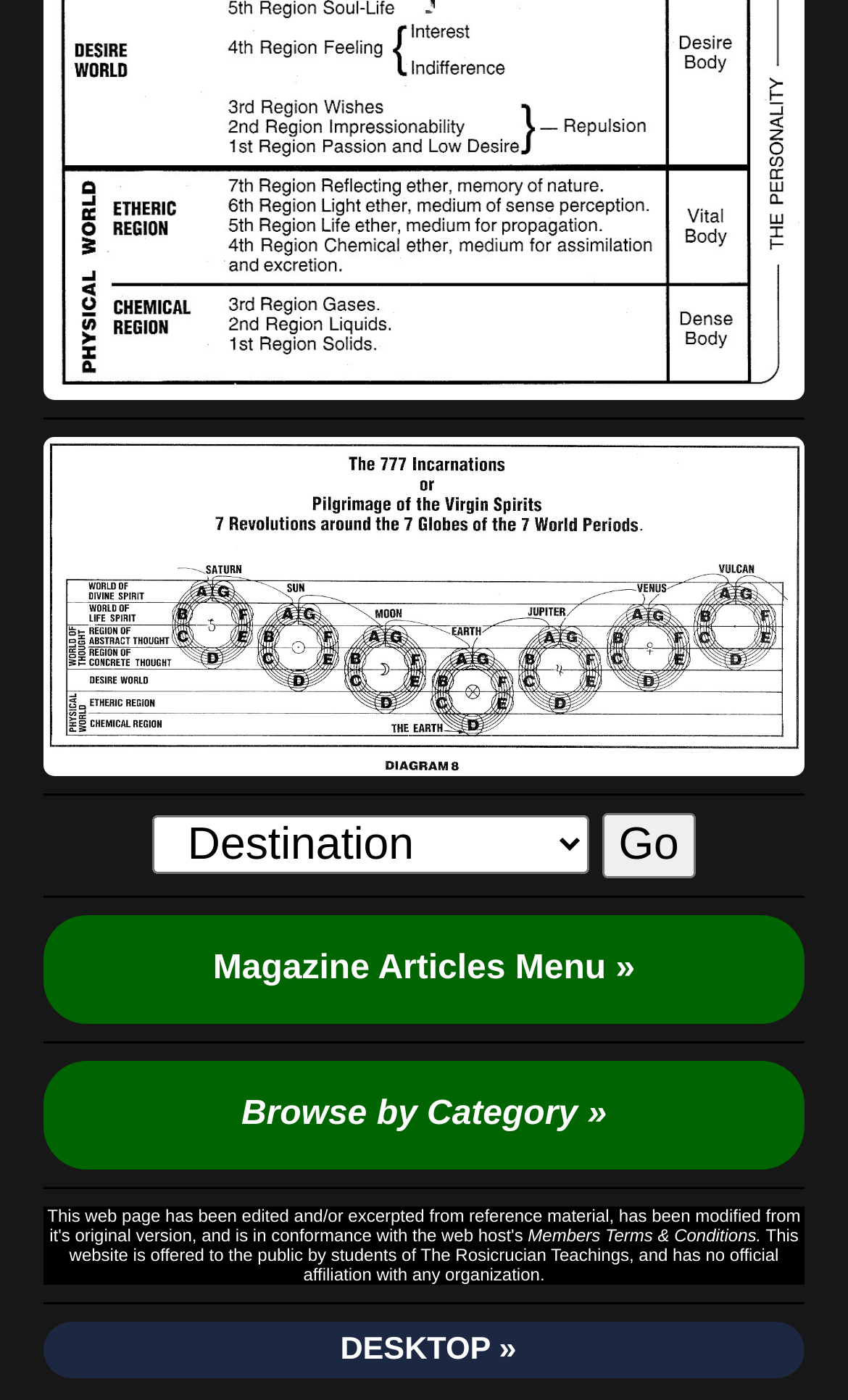What is the relationship between this website and The Rosicrucian Teachings?
From the details in the image, provide a complete and detailed answer to the question.

The static text at the bottom of the page states that 'This website is offered to the public by students of The Rosicrucian Teachings, and has no official affiliation with any organization.' This indicates that the website is created by students of The Rosicrucian Teachings, but it is not an official website of the organization.